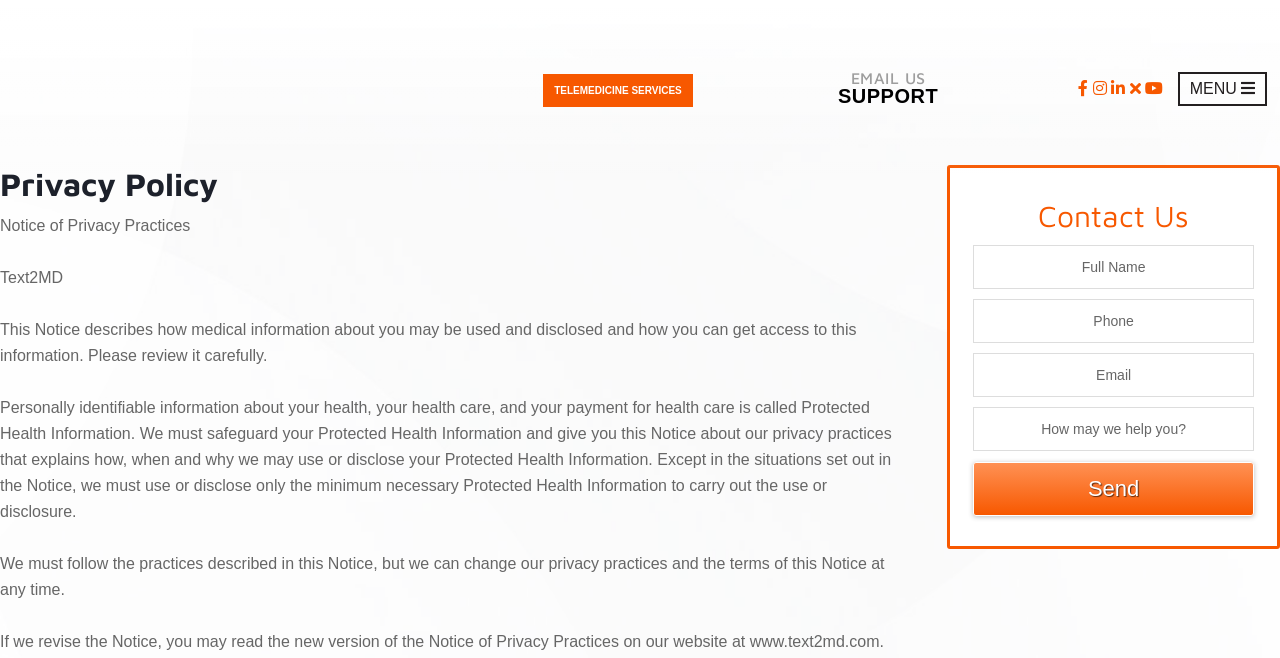Can you find the bounding box coordinates of the area I should click to execute the following instruction: "Click the Send button"?

[0.76, 0.702, 0.98, 0.784]